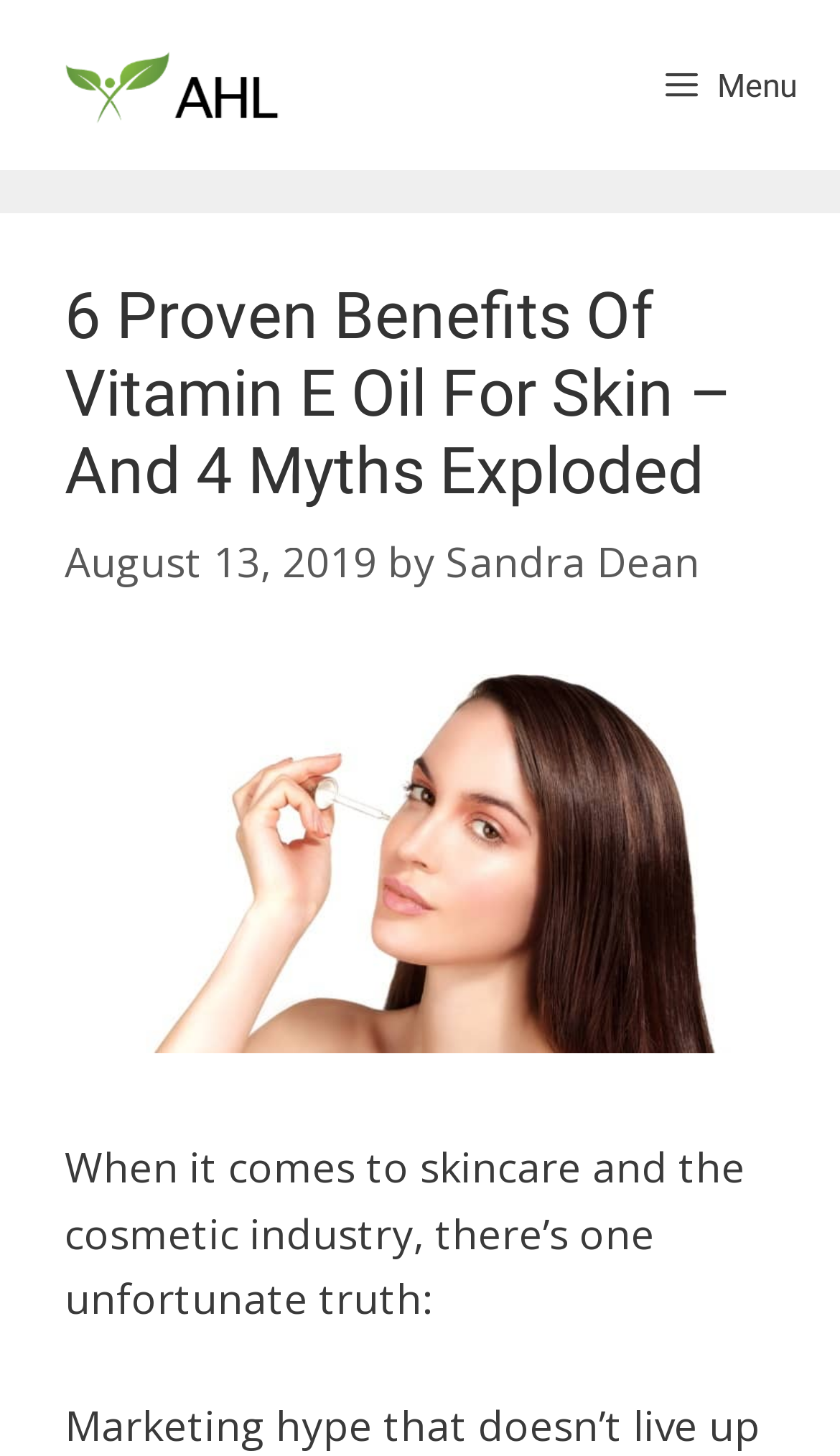Given the content of the image, can you provide a detailed answer to the question?
What is the name of the website?

I found the name of the website by looking at the link at the top of the page, which has an image with the text 'Always Healthy Living'.